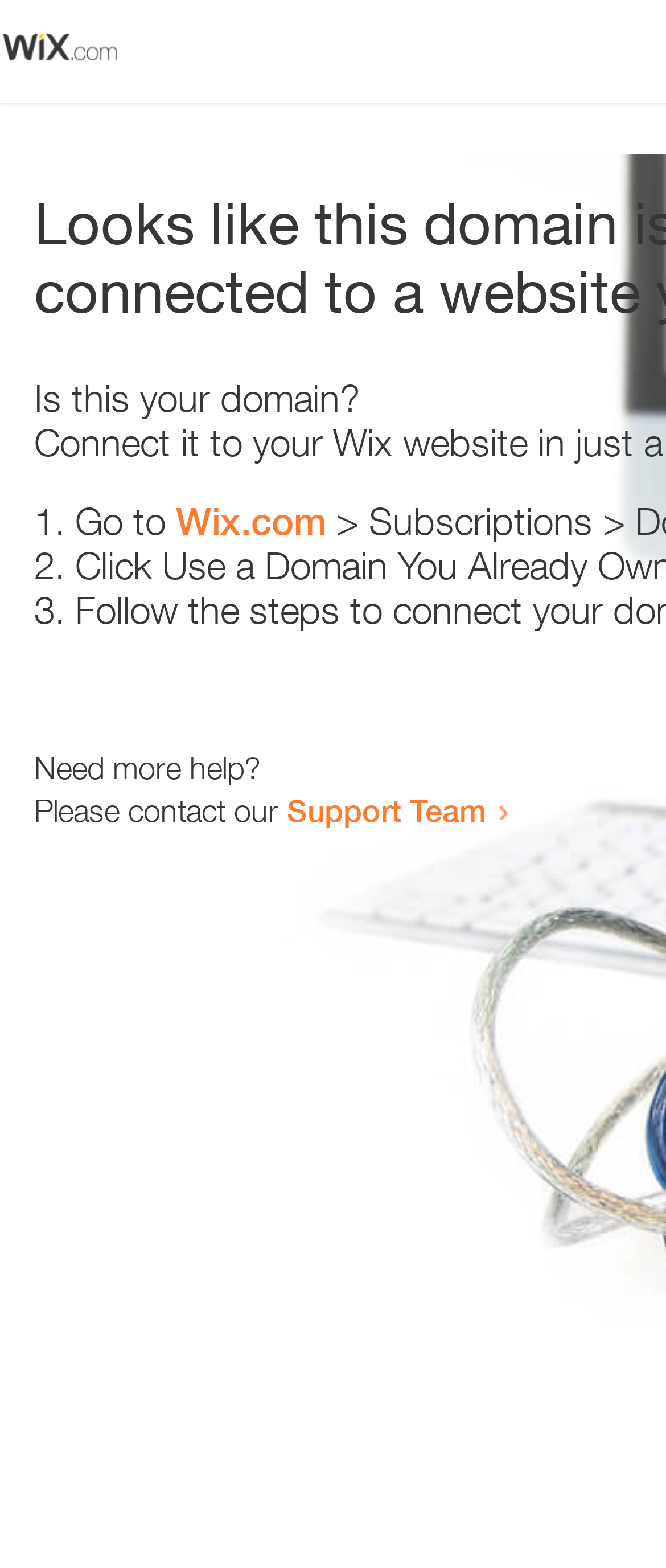What is the support team contact method?
Carefully examine the image and provide a detailed answer to the question.

The webpage contains a link 'Support Team' which suggests that the support team can be contacted by clicking on this link. The exact contact method is not specified, but it is likely to be an email or a contact form.